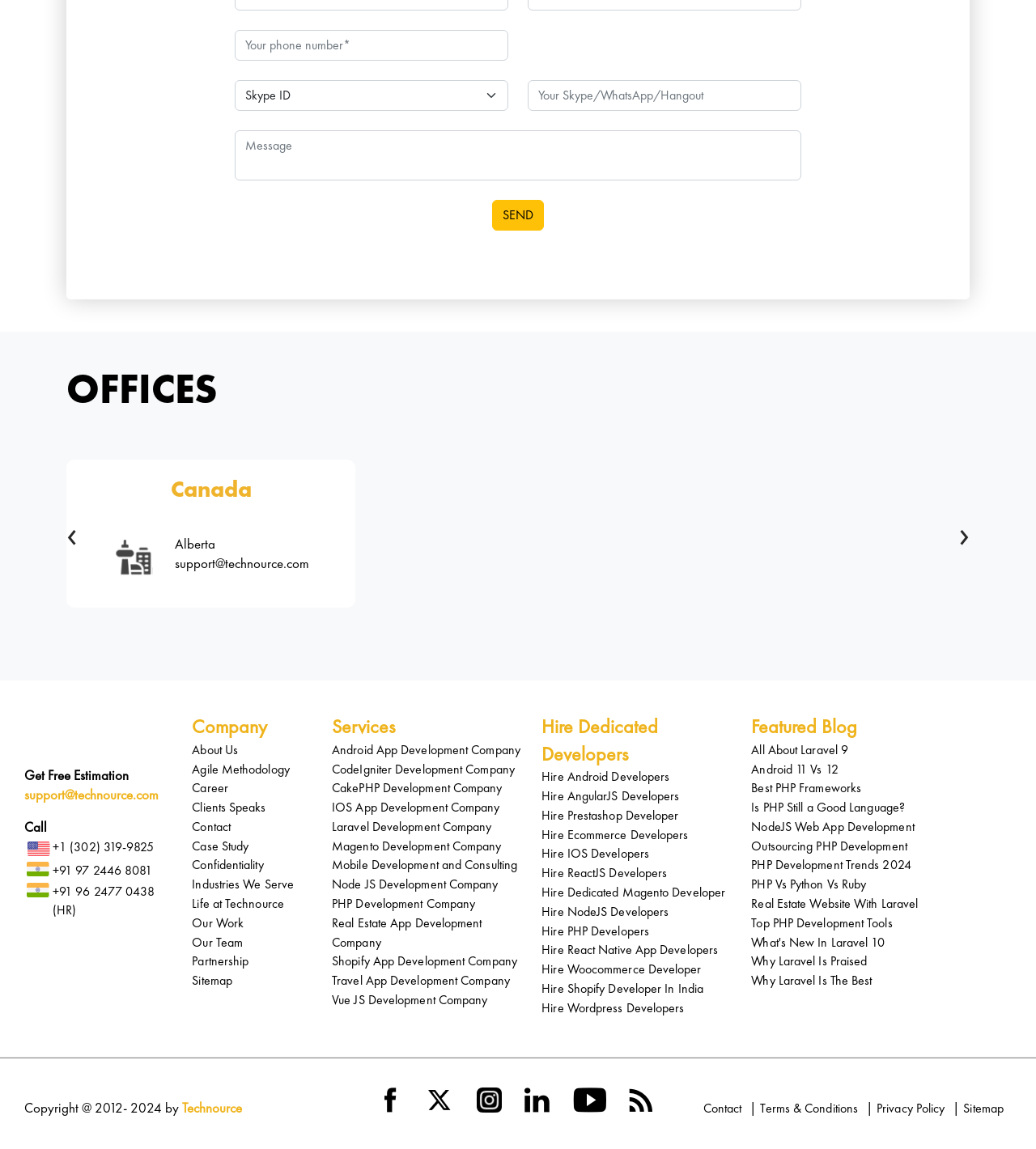Determine the bounding box coordinates of the region I should click to achieve the following instruction: "Click SEND". Ensure the bounding box coordinates are four float numbers between 0 and 1, i.e., [left, top, right, bottom].

[0.475, 0.174, 0.525, 0.2]